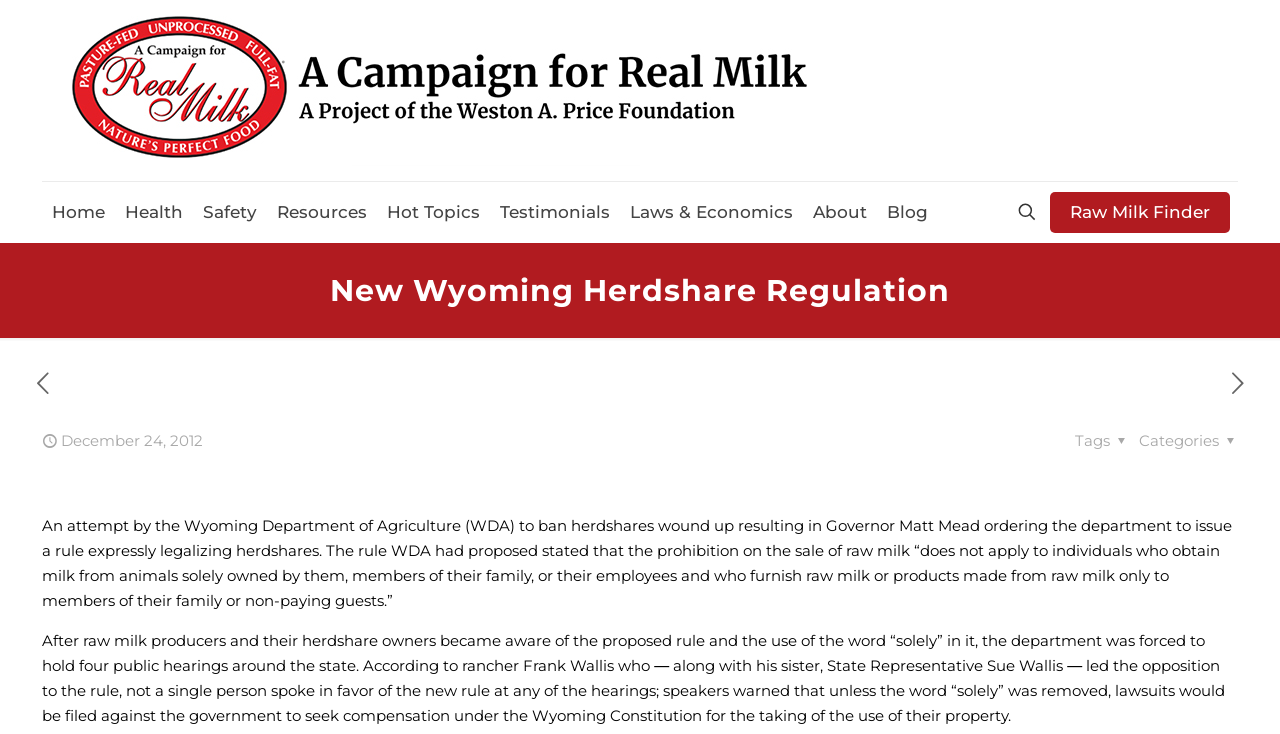Generate a thorough explanation of the webpage's elements.

The webpage is about a news article titled "New Wyoming Herdshare Regulation" and is part of a blog. At the top left corner, there is a logo with a tagline, accompanied by a navigation menu with links to various sections such as "Home", "Health", "Safety", and more. Below the navigation menu, there is a search icon and a link to "Raw Milk Finder".

The main content of the webpage is an article about the Wyoming Department of Agriculture's attempt to ban herdshares and the subsequent ruling by Governor Matt Mead to issue a rule legalizing herdshares. The article is divided into paragraphs, with the first paragraph describing the initial proposal by the department and the governor's response. The second paragraph discusses the public hearings held around the state, where speakers opposed the rule and warned of potential lawsuits.

Above the article, there are links to navigate to the previous or next post. The date of the article, "December 24, 2012", is also displayed. Additionally, there are labels for "Categories" and "Tags" at the top right corner of the article.